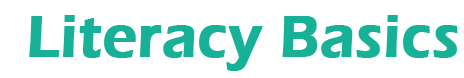Give an elaborate caption for the image.

The image prominently displays the text "Literacy Basics" in a modern, bold font, emphasizing the importance of foundational literacy skills. This visual element is part of the larger context of the "Assessment | Literacy Basics" webpage, which aims to provide resources and information regarding literacy assessments within Ontario's Literacy and Basic Skills (LBS) programs. The focus on literacy reflects the initiative's goal to support practitioners and learners in enhancing essential reading and writing skills crucial for personal and professional development. The vibrant teal color of the text enhances its visibility while conveying a sense of approachability and clarity in learning.